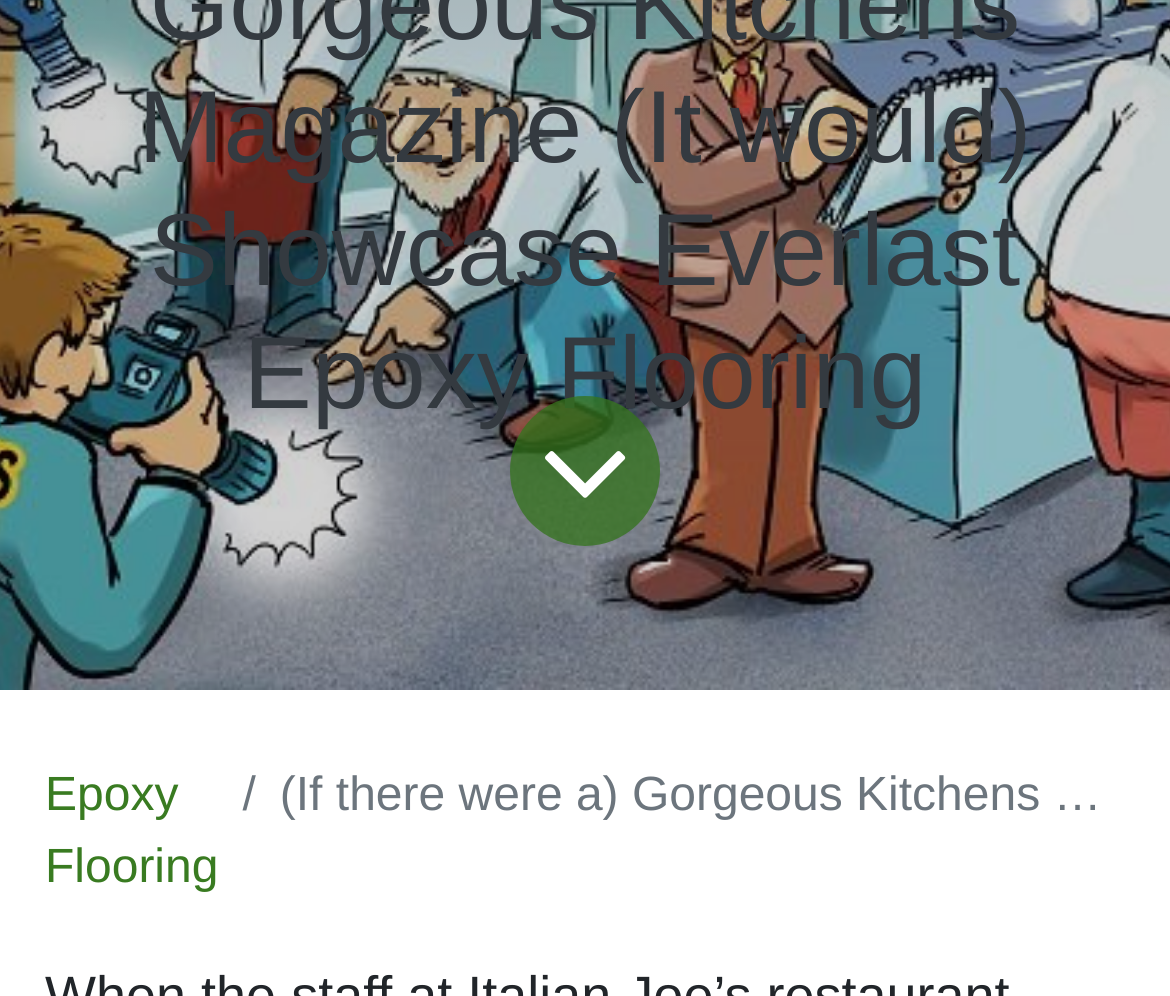Bounding box coordinates must be specified in the format (top-left x, top-left y, bottom-right x, bottom-right y). All values should be floating point numbers between 0 and 1. What are the bounding box coordinates of the UI element described as: Epoxy Flooring

[0.038, 0.775, 0.187, 0.898]